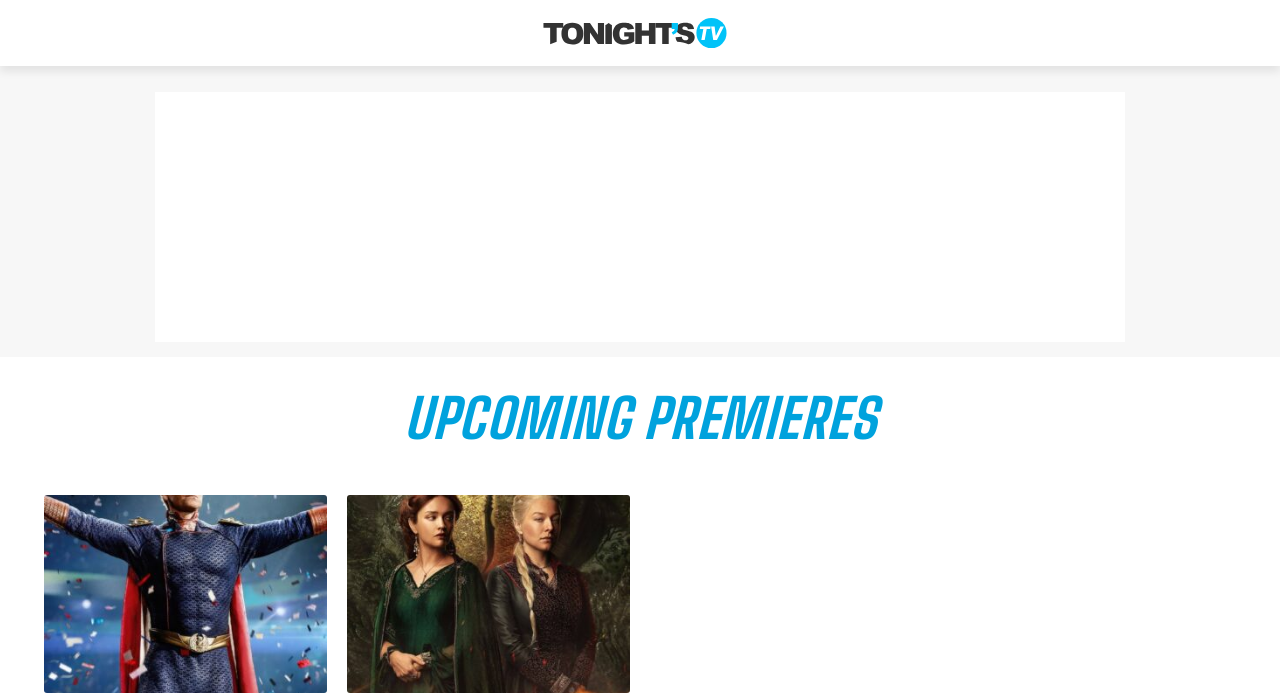Analyze and describe the webpage in a detailed narrative.

The webpage displays tonight's TV schedule with a focus on new and returning TV shows. At the top, there is a prominent link and heading with the title "Tonight's TV & New TV Shows", accompanied by an image. This section takes up a significant portion of the top area of the page.

Below this section, there is an advertisement iframe that occupies a large area in the middle of the page.

Further down, there is a heading that reads "UPCOMING PREMIERES", which is positioned roughly in the middle of the page.

Under the "UPCOMING PREMIERES" heading, there are links to specific TV shows, including "The Boys" and "House of the Dragon", which are placed near the bottom of the page. The link to "The Boys" is located on the left side, while the link to "House of the Dragon" is positioned to its right.